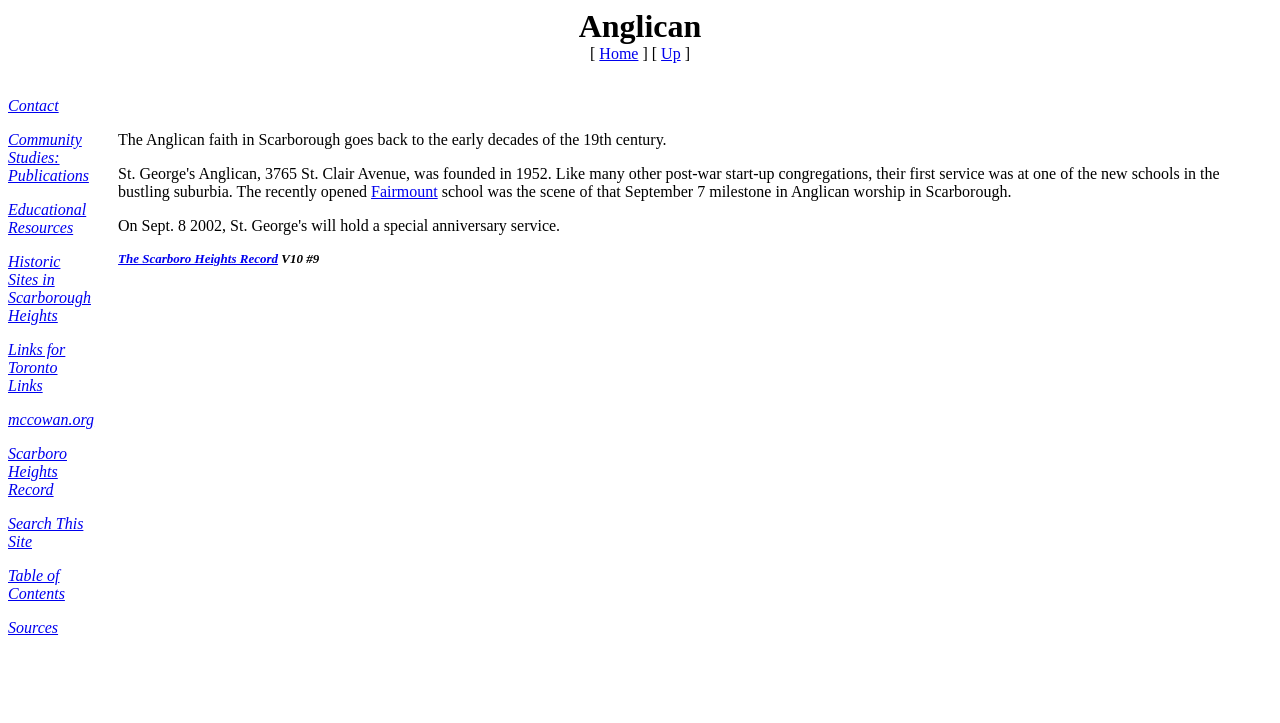Determine the bounding box coordinates (top-left x, top-left y, bottom-right x, bottom-right y) of the UI element described in the following text: name="submit" value="Subscribe"

None